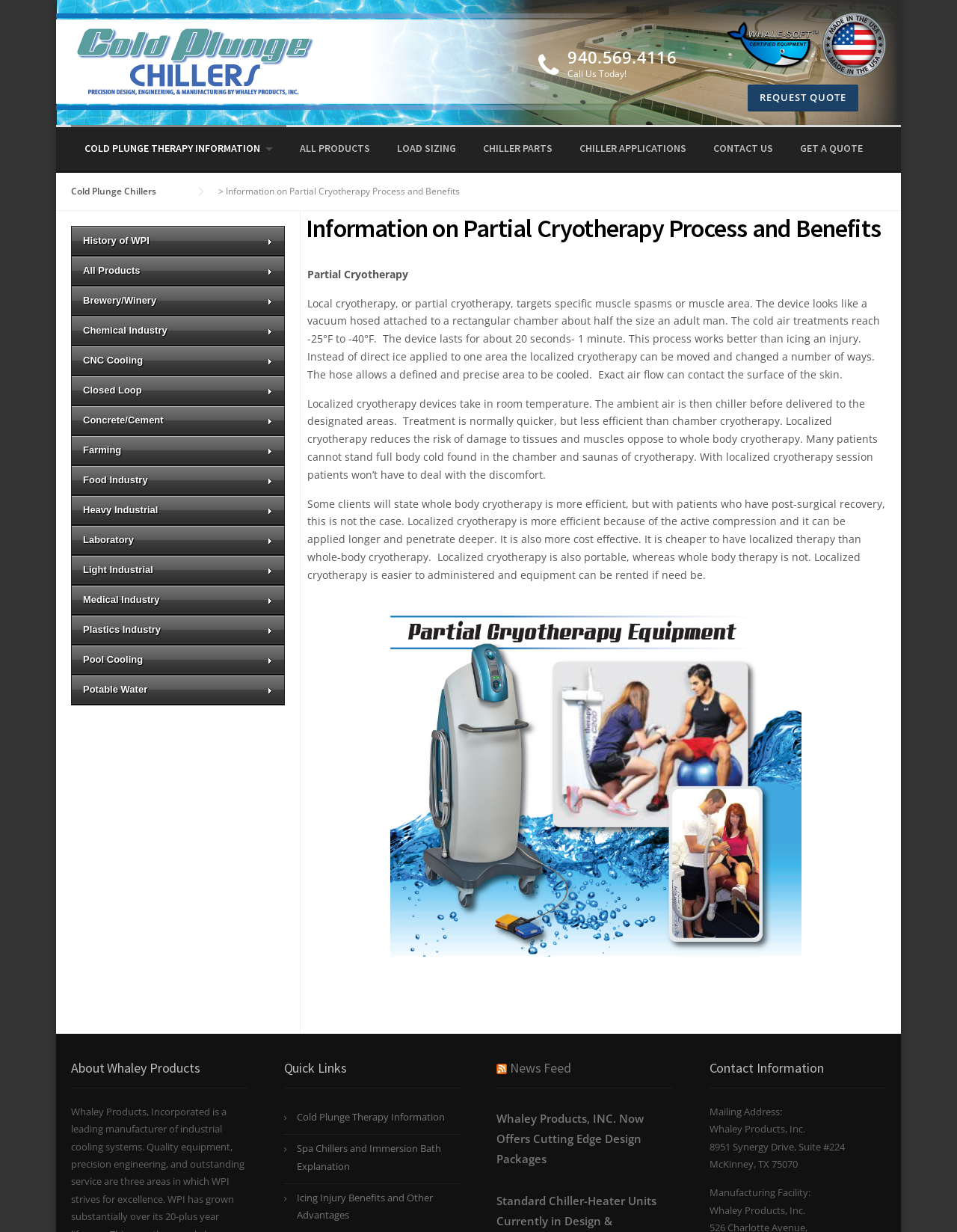What is the main title displayed on this webpage?

Information on Partial Cryotherapy Process and Benefits